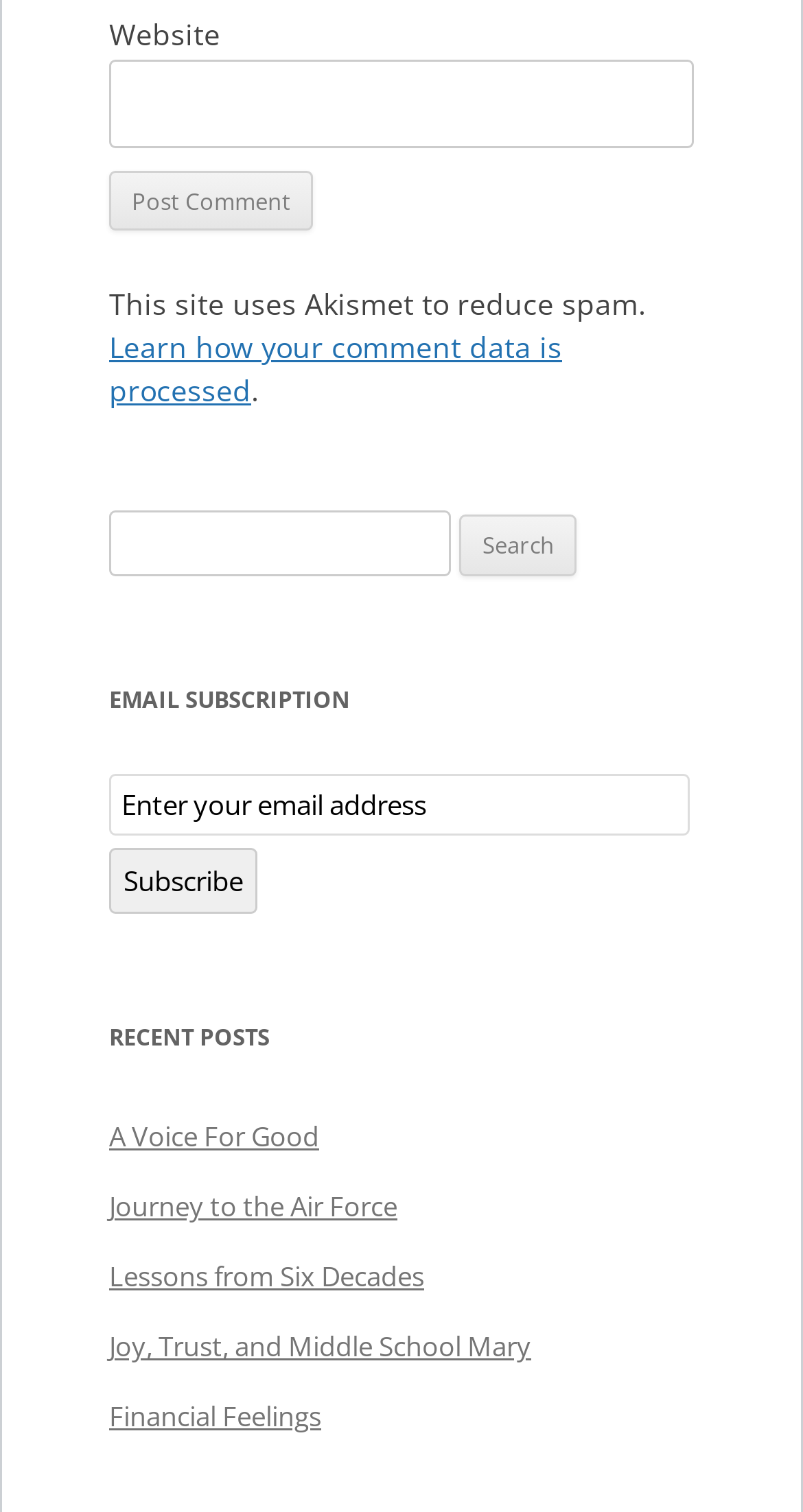What is the purpose of the 'Post Comment' button?
Provide a well-explained and detailed answer to the question.

The 'Post Comment' button is used to post a comment on the website, as indicated by its presence below the textbox labeled 'Website'.